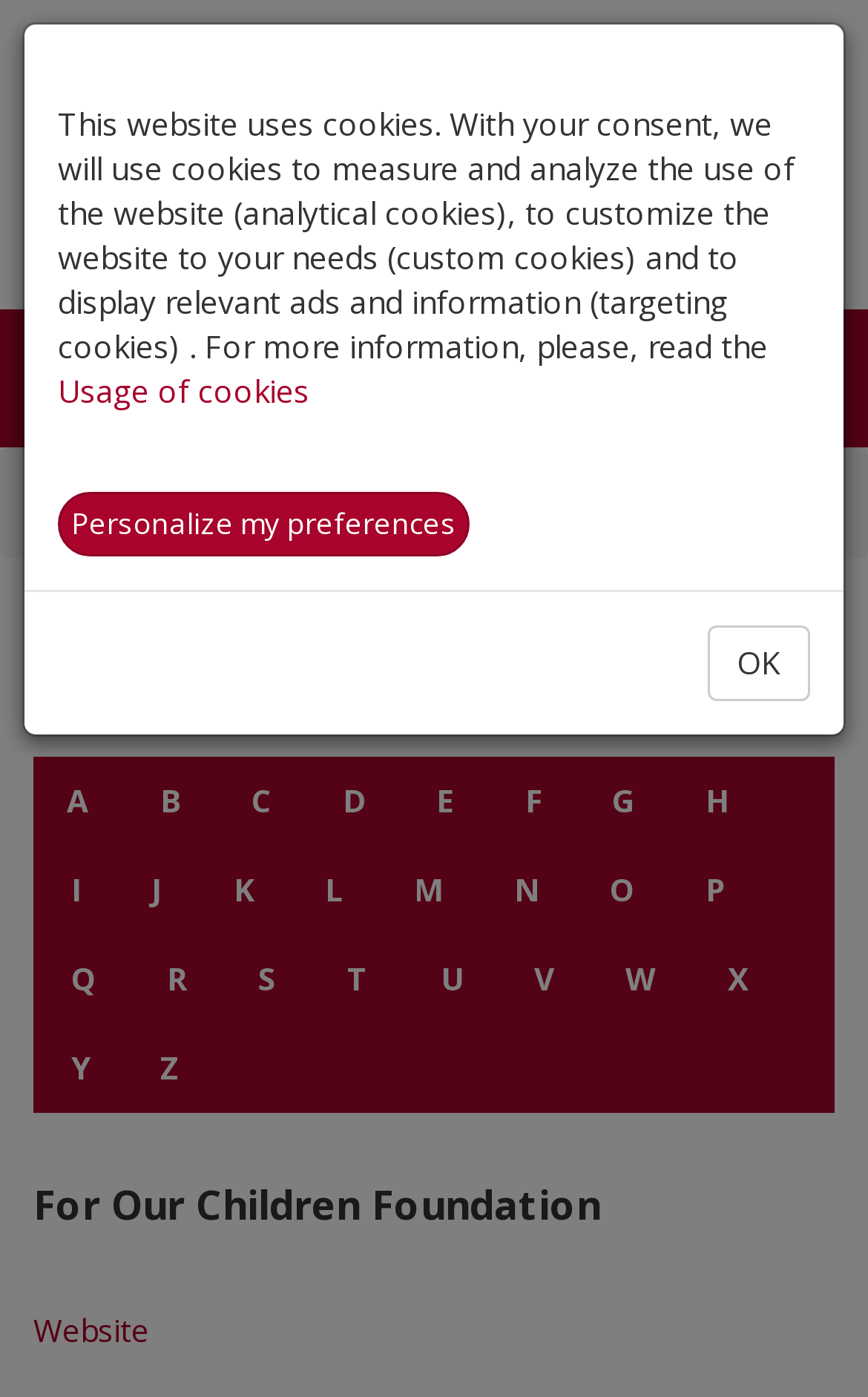Find the bounding box coordinates of the element I should click to carry out the following instruction: "Click the Facebook link".

[0.15, 0.15, 0.217, 0.18]